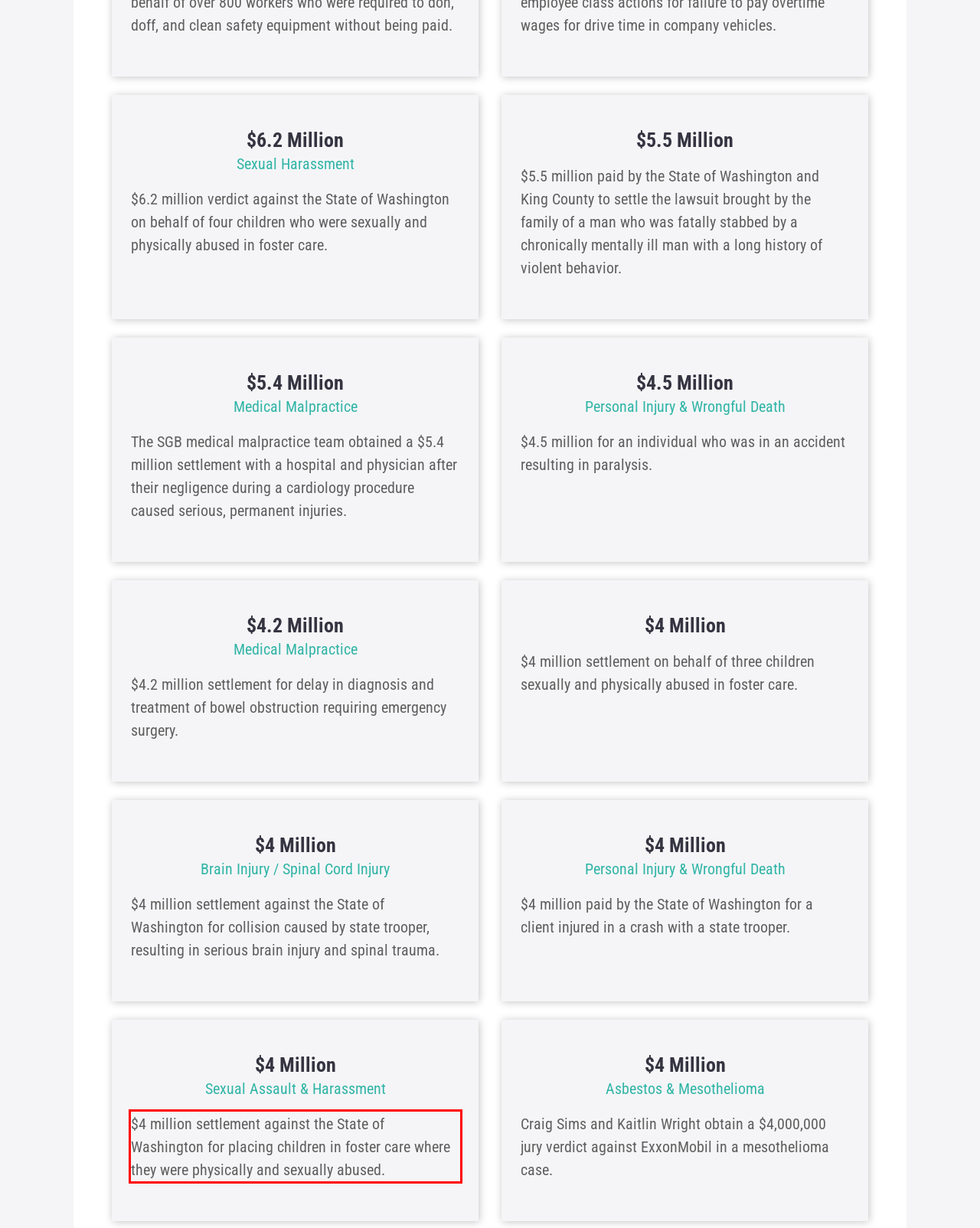Review the webpage screenshot provided, and perform OCR to extract the text from the red bounding box.

$4 million settlement against the State of Washington for placing children in foster care where they were physically and sexually abused.